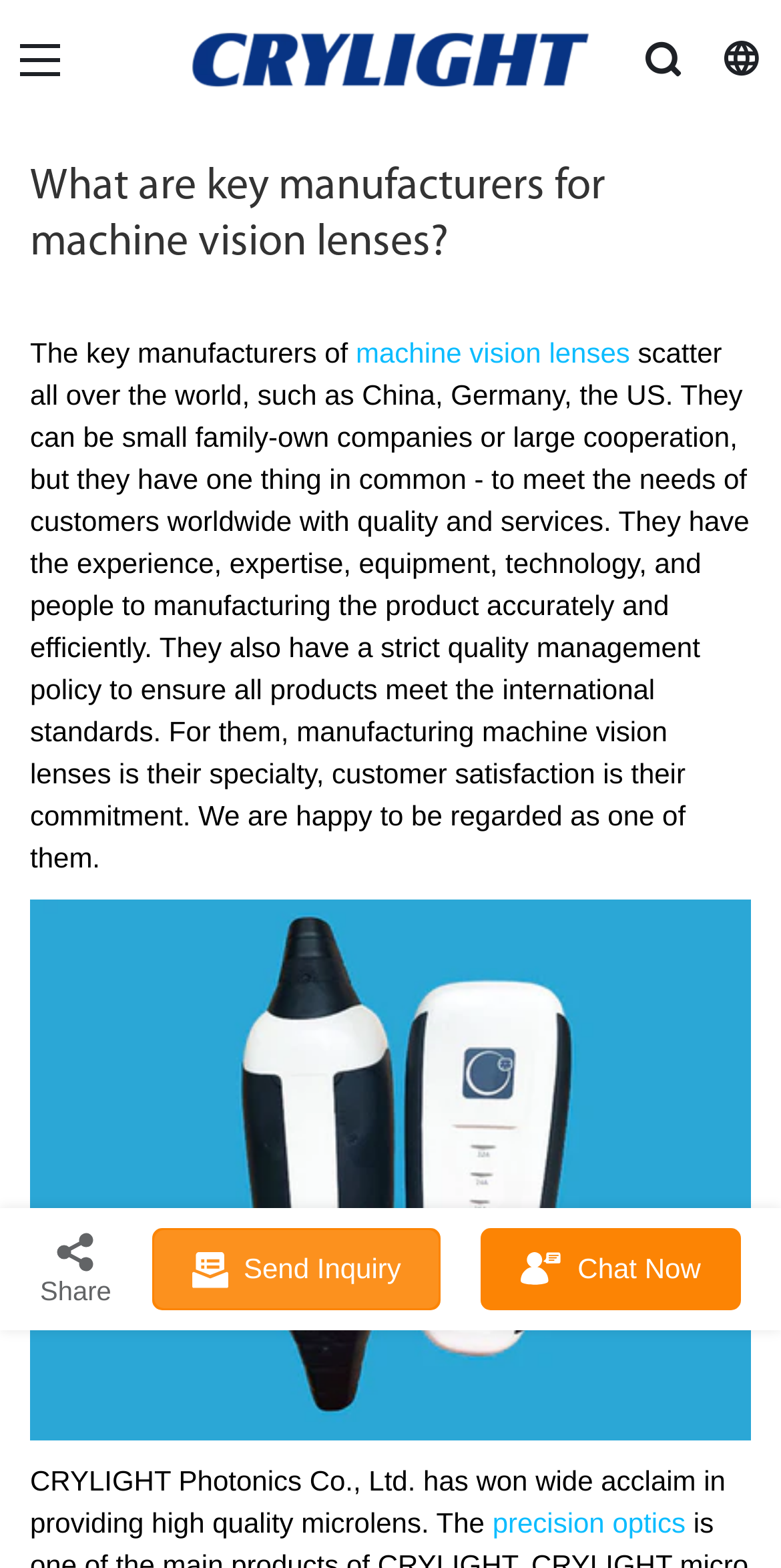Respond with a single word or phrase to the following question:
What is the company name mentioned in the webpage?

CRYLIGHT